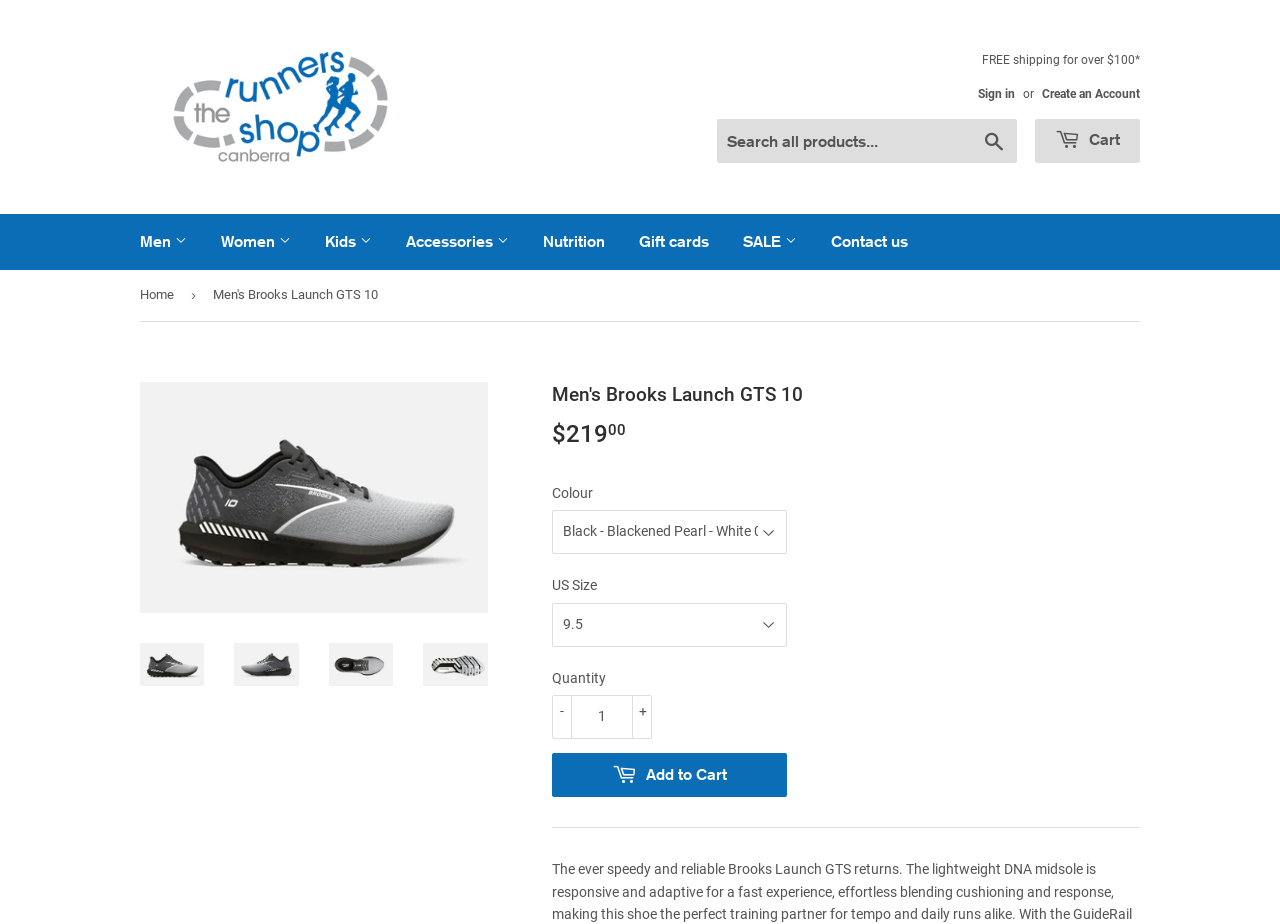From the webpage screenshot, predict the bounding box coordinates (top-left x, top-left y, bottom-right x, bottom-right y) for the UI element described here: Add to Cart

[0.431, 0.815, 0.615, 0.863]